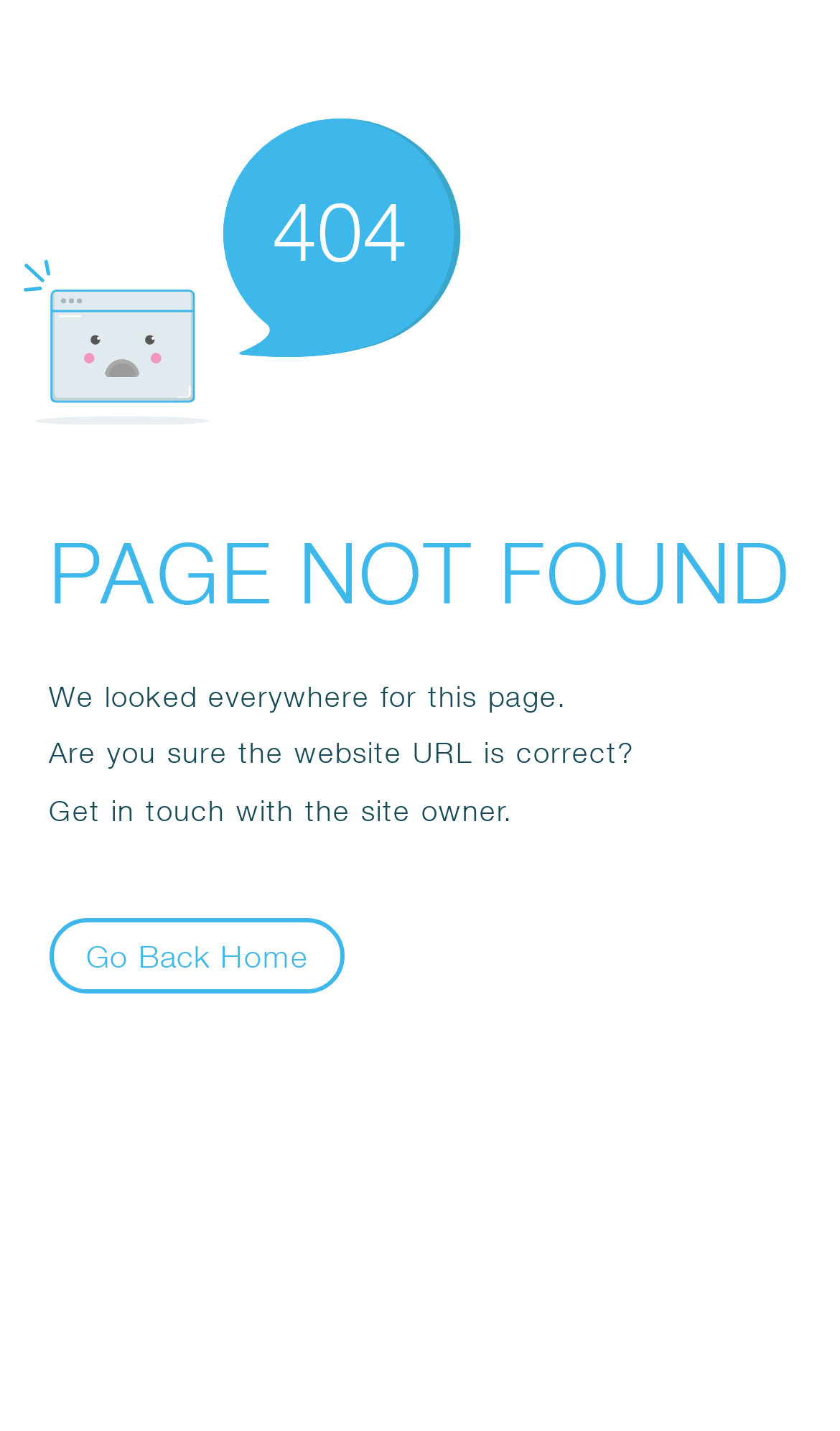Bounding box coordinates are specified in the format (top-left x, top-left y, bottom-right x, bottom-right y). All values are floating point numbers bounded between 0 and 1. Please provide the bounding box coordinate of the region this sentence describes: Other Power Methods

None